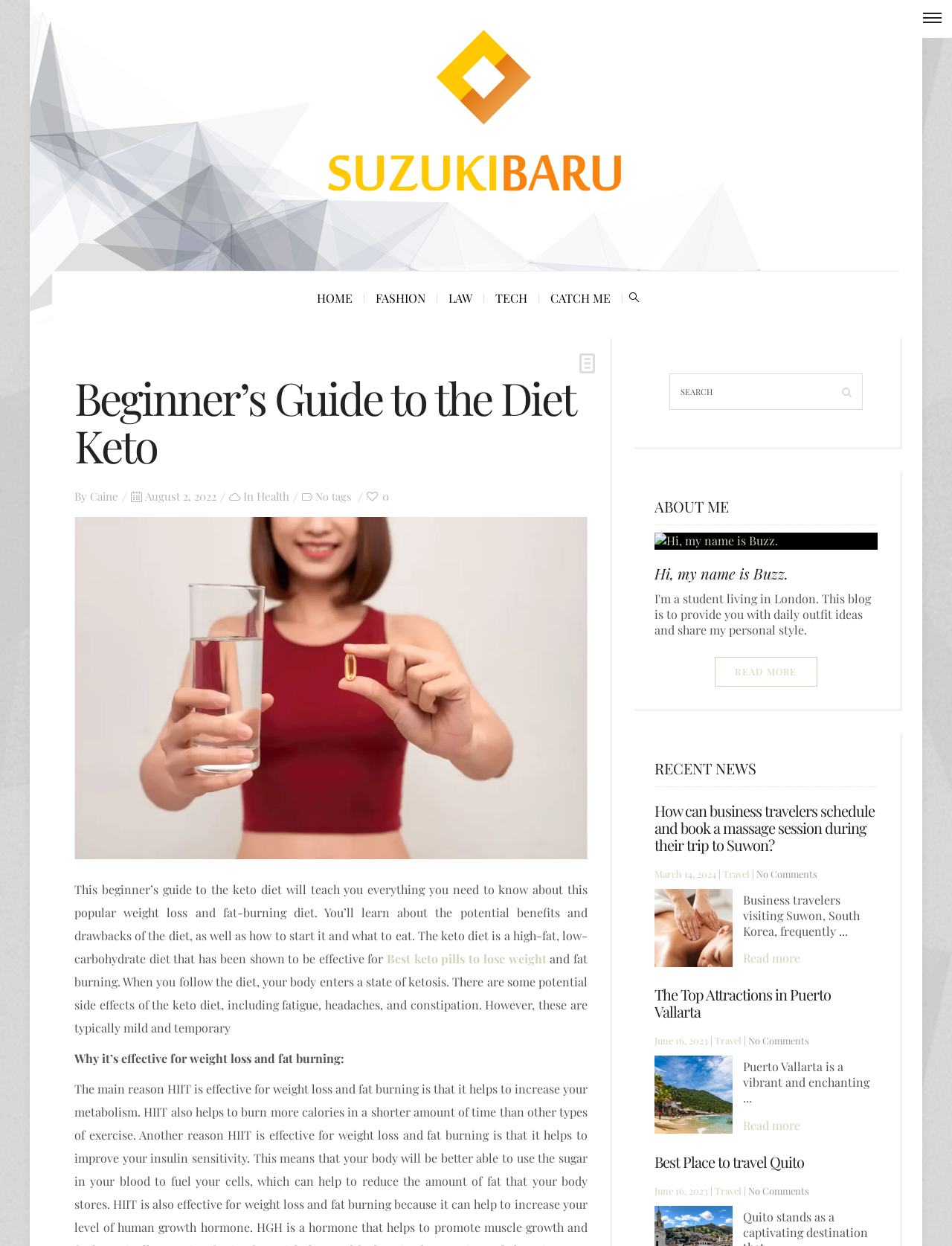Please specify the bounding box coordinates of the area that should be clicked to accomplish the following instruction: "Learn about the author". The coordinates should consist of four float numbers between 0 and 1, i.e., [left, top, right, bottom].

[0.688, 0.428, 0.922, 0.441]